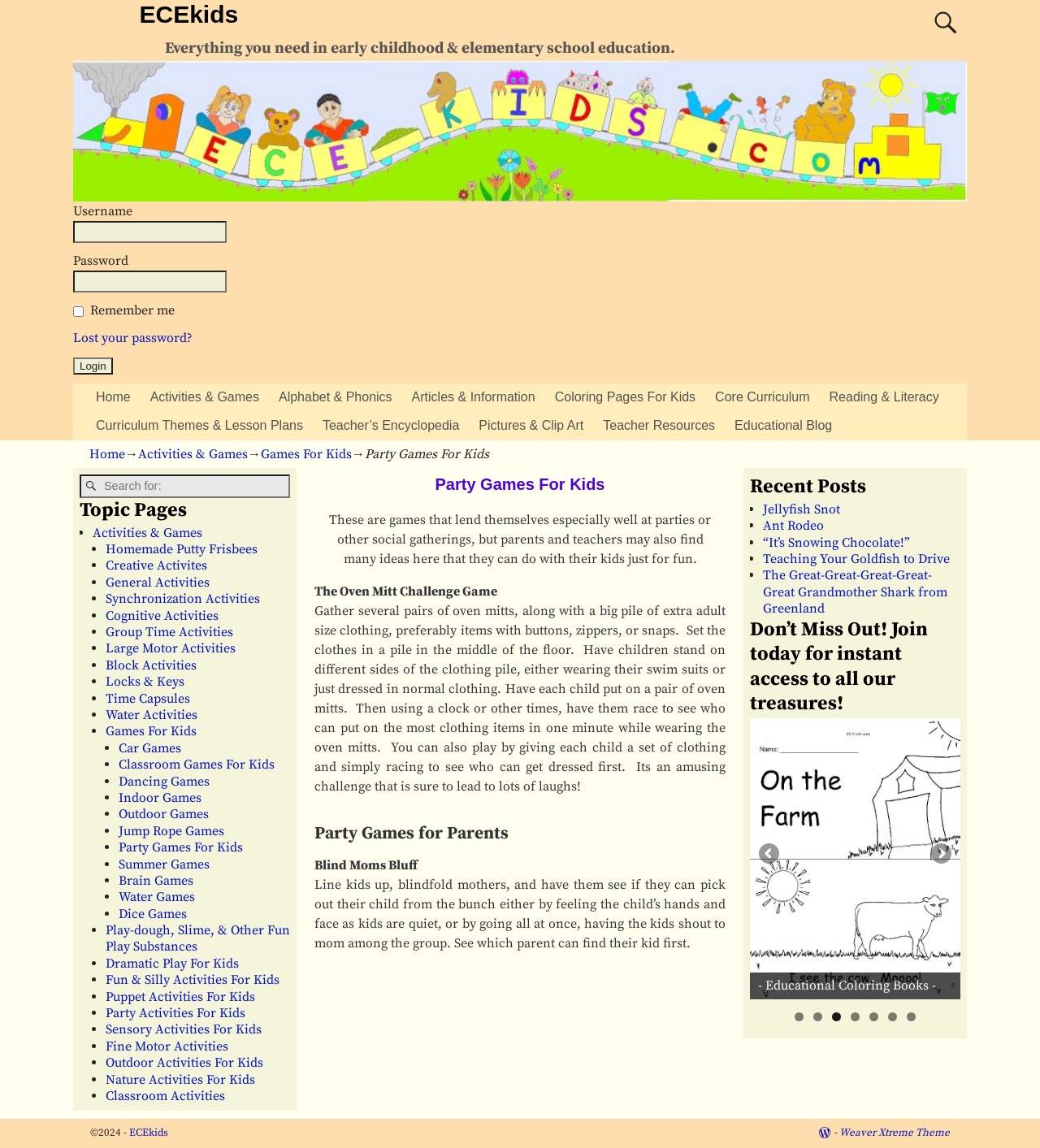From the given element description: "Classroom Games For Kids", find the bounding box for the UI element. Provide the coordinates as four float numbers between 0 and 1, in the order [left, top, right, bottom].

[0.114, 0.659, 0.264, 0.673]